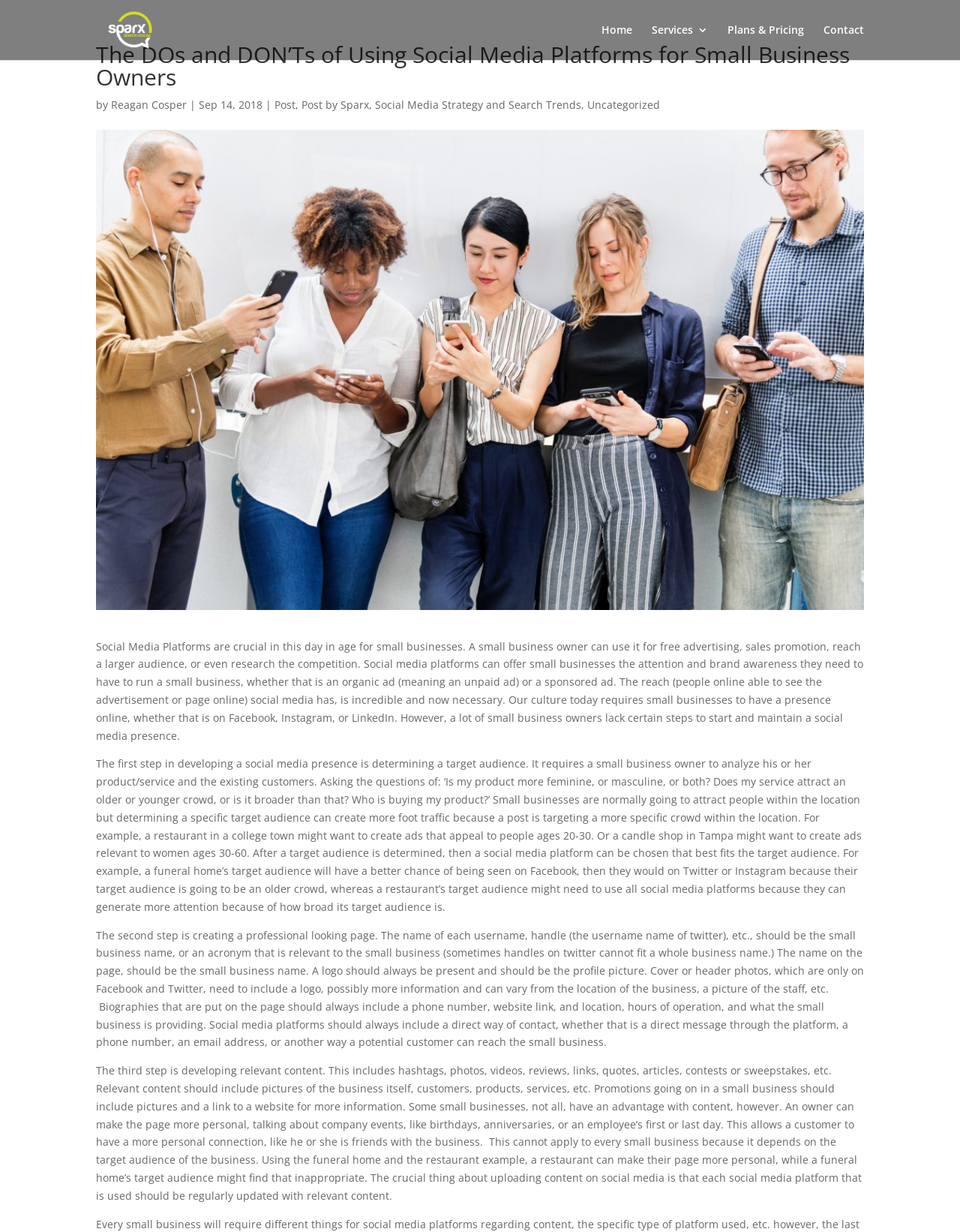What type of content can make a social media page more personal?
Please look at the screenshot and answer in one word or a short phrase.

Photos of company events